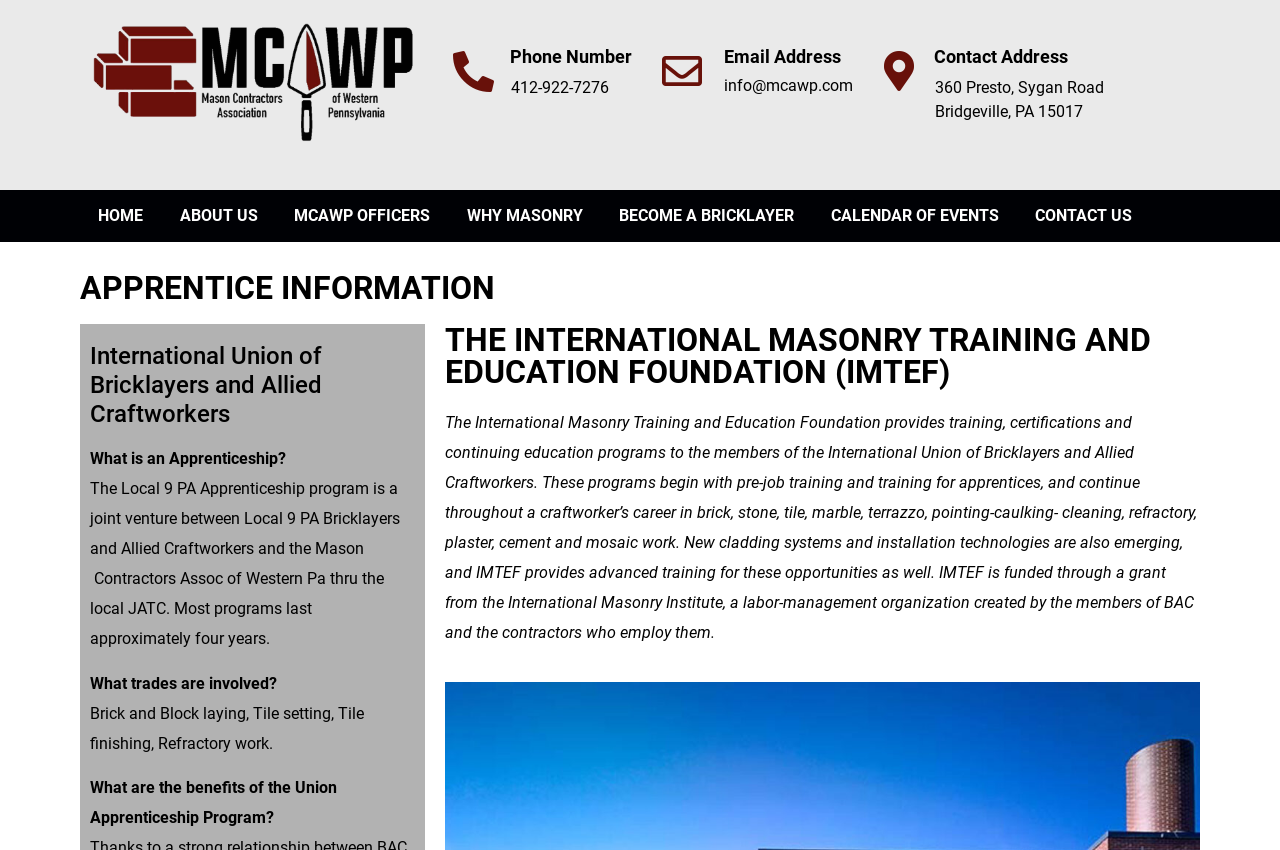Determine the bounding box coordinates for the HTML element mentioned in the following description: "BECOME A BRICKLAYER". The coordinates should be a list of four floats ranging from 0 to 1, represented as [left, top, right, bottom].

[0.47, 0.235, 0.635, 0.273]